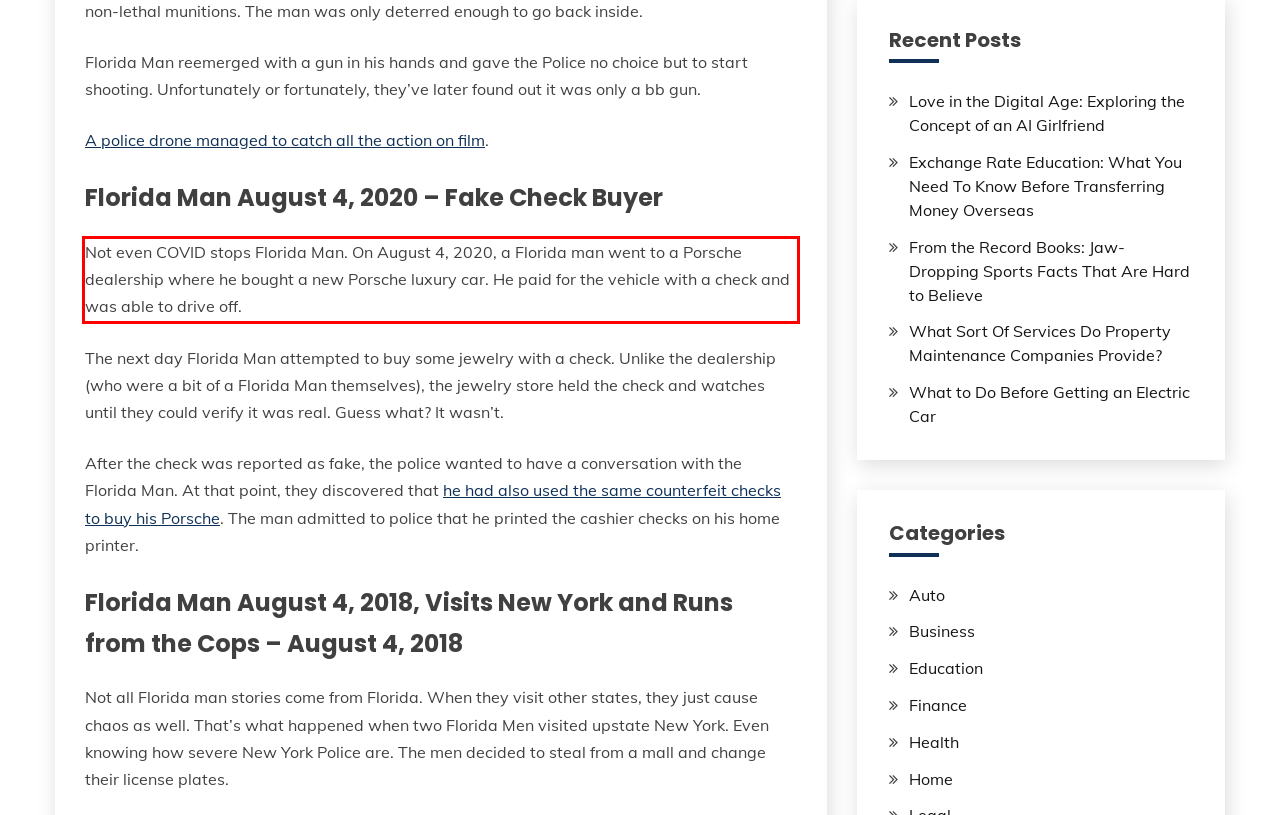You are provided with a screenshot of a webpage featuring a red rectangle bounding box. Extract the text content within this red bounding box using OCR.

Not even COVID stops Florida Man. On August 4, 2020, a Florida man went to a Porsche dealership where he bought a new Porsche luxury car. He paid for the vehicle with a check and was able to drive off.